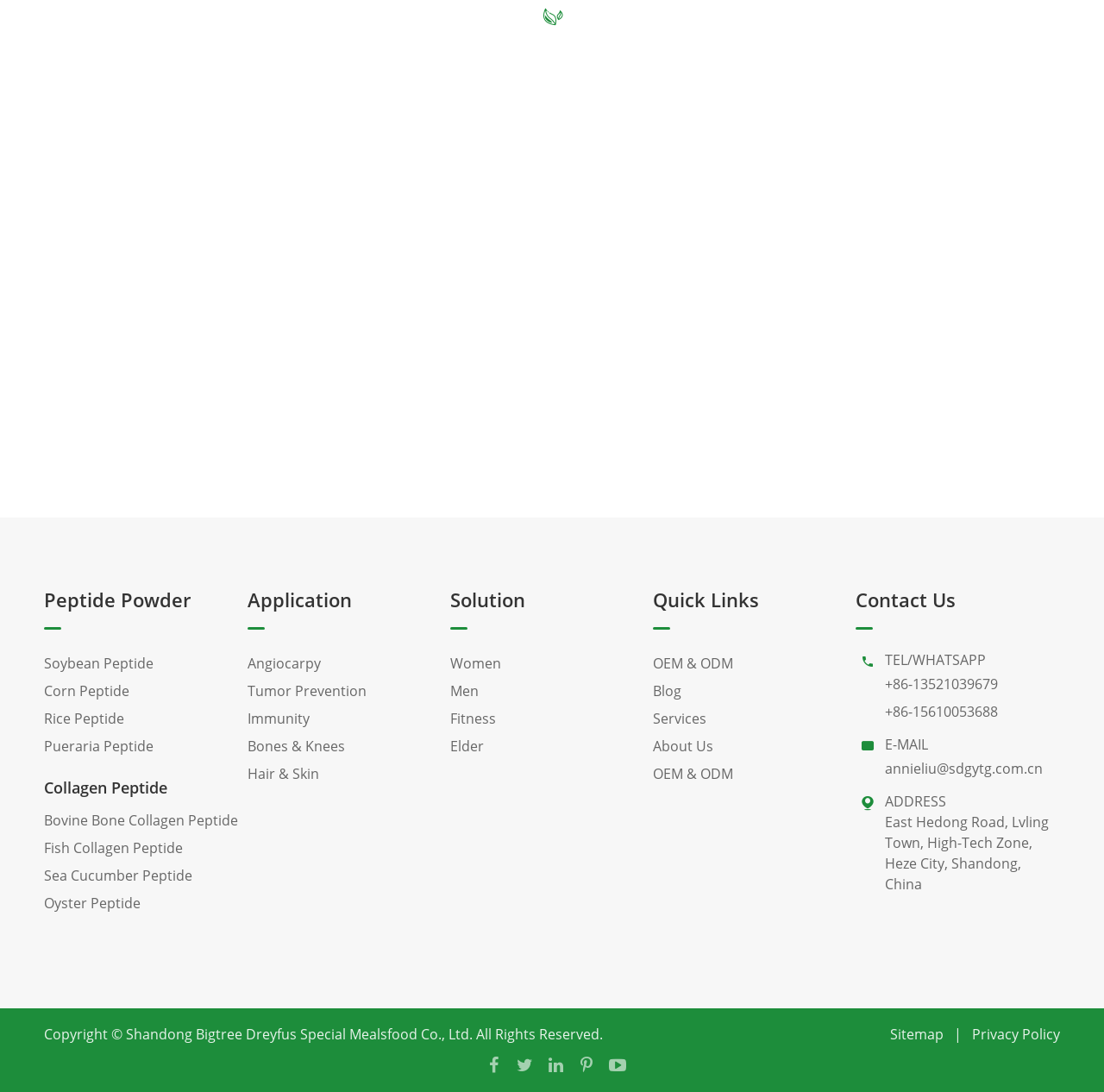What is the copyright information of the website?
Give a single word or phrase answer based on the content of the image.

Copyright © Shandong Bigtree Dreyfus Special Mealsfood Co., Ltd.